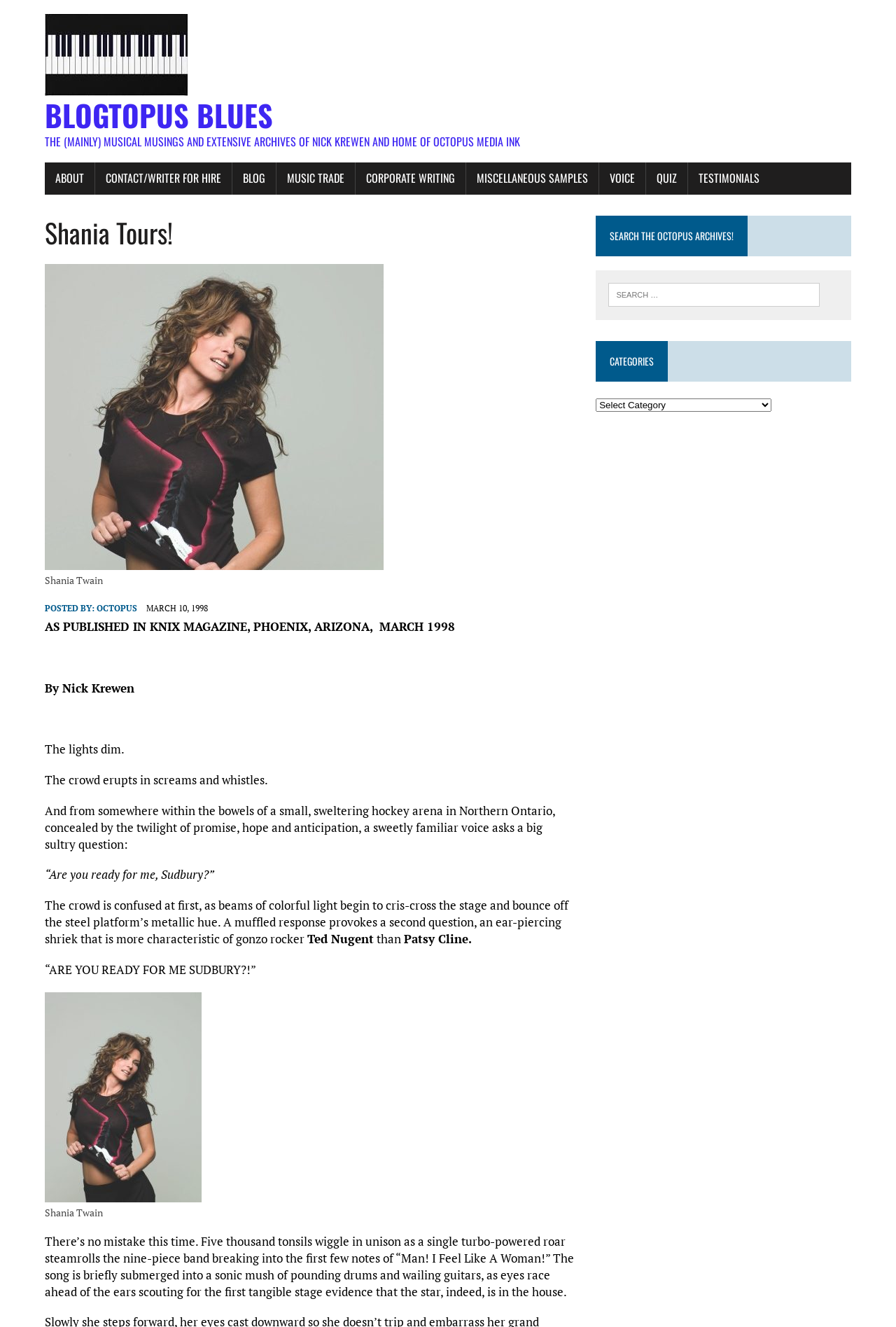Determine the bounding box coordinates for the area that should be clicked to carry out the following instruction: "Click on the 'CONTACT/WRITER FOR HIRE' link".

[0.106, 0.123, 0.259, 0.147]